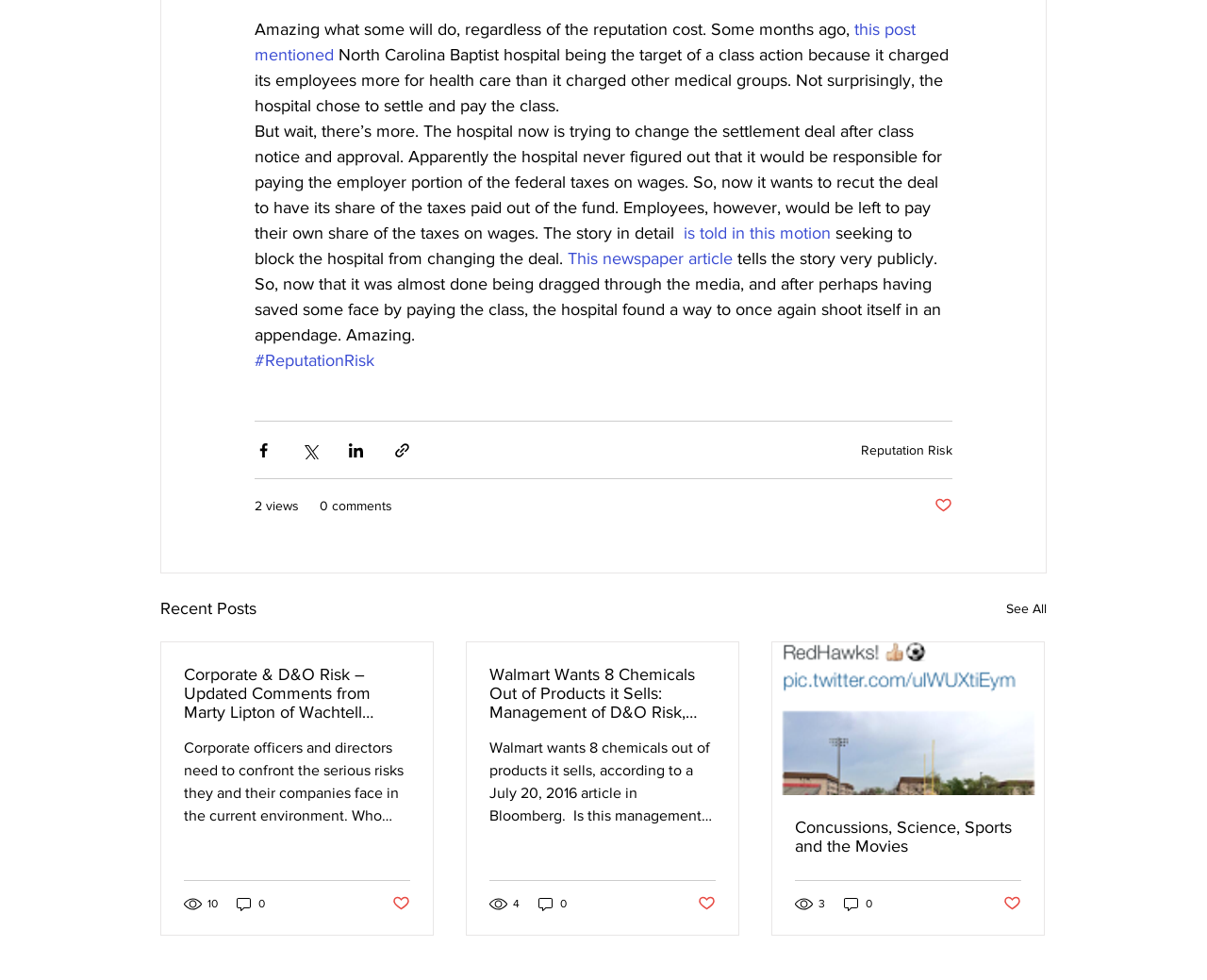Identify the bounding box of the HTML element described as: "This newspaper article".

[0.466, 0.254, 0.611, 0.273]